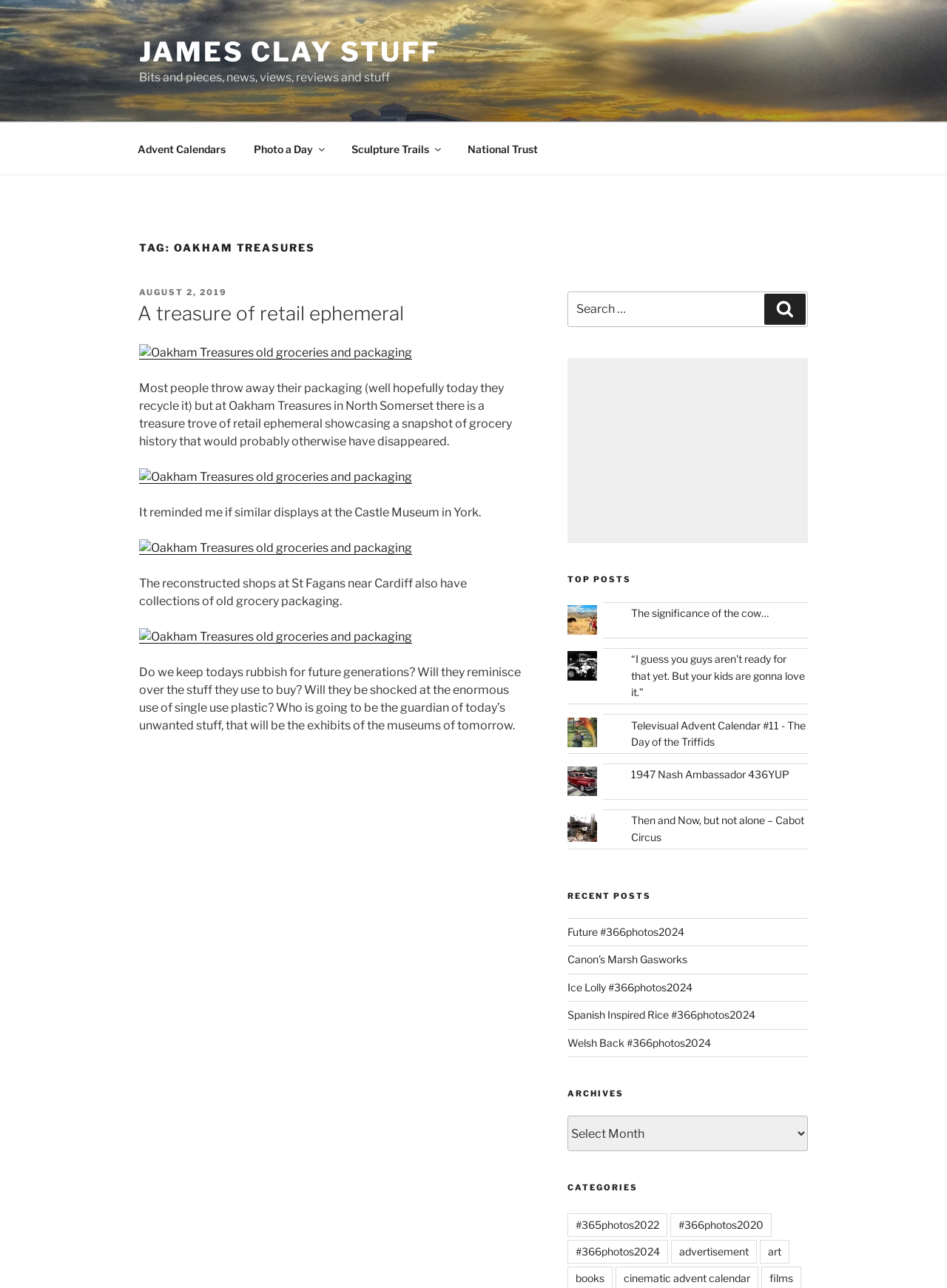Please specify the bounding box coordinates in the format (top-left x, top-left y, bottom-right x, bottom-right y), with values ranging from 0 to 1. Identify the bounding box for the UI component described as follows: Advent Calendars

[0.131, 0.101, 0.252, 0.13]